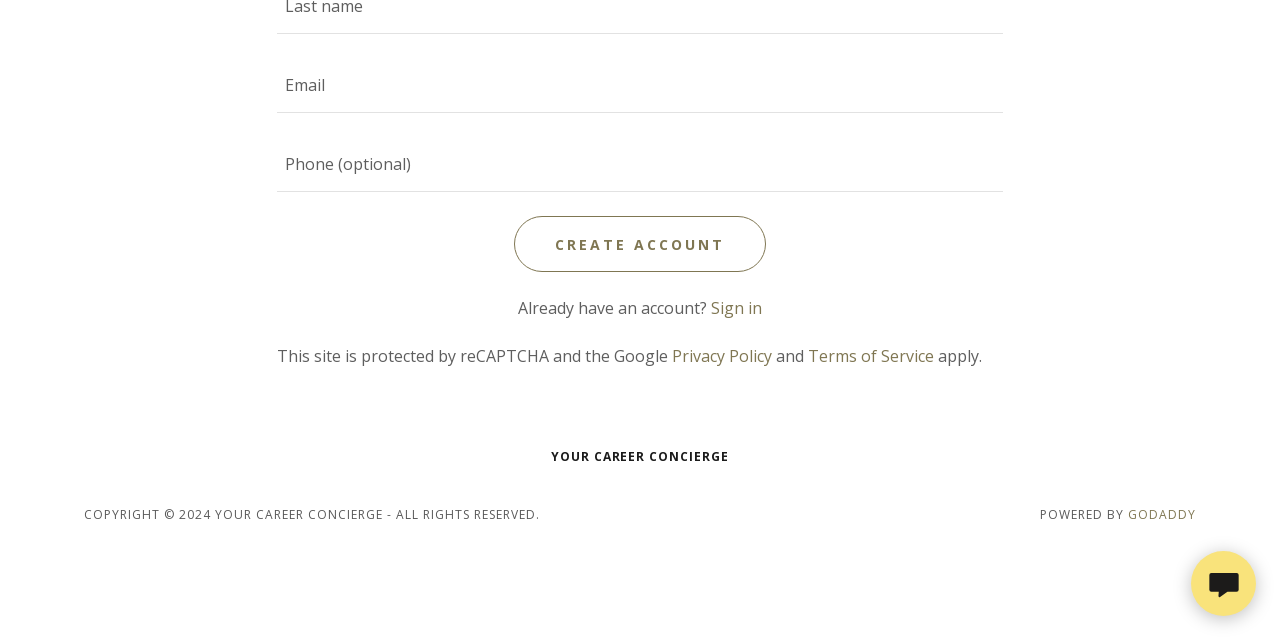Based on the element description: "Terms of Service", identify the bounding box coordinates for this UI element. The coordinates must be four float numbers between 0 and 1, listed as [left, top, right, bottom].

[0.632, 0.54, 0.73, 0.574]